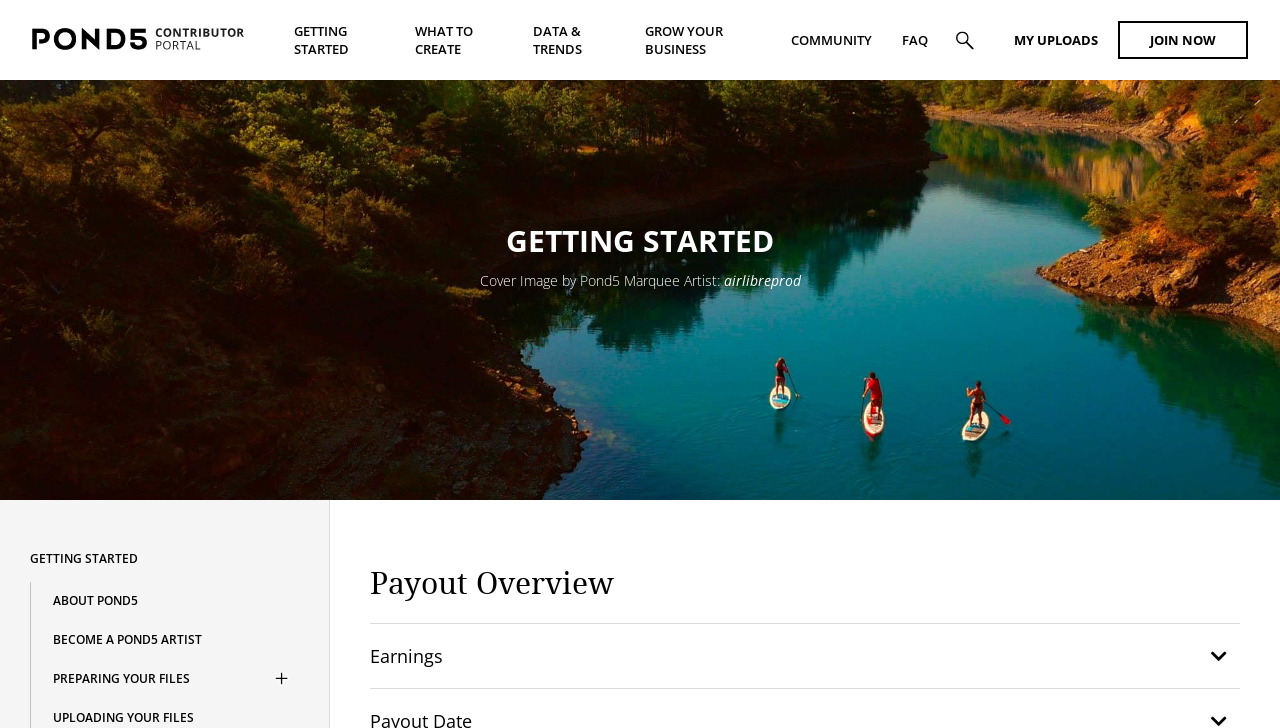Extract the bounding box coordinates for the described element: "FAQ". The coordinates should be represented as four float numbers between 0 and 1: [left, top, right, bottom].

[0.705, 0.043, 0.725, 0.067]